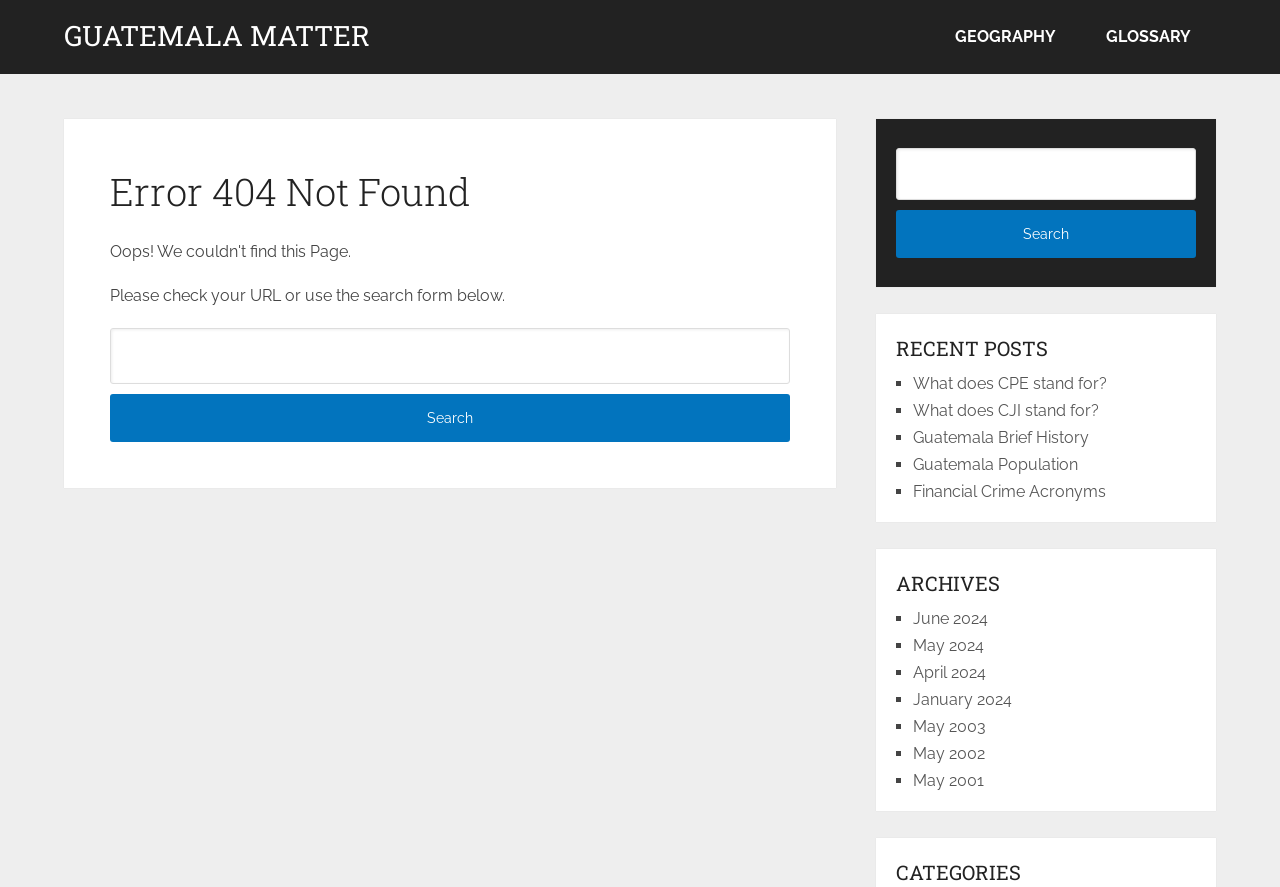Determine the bounding box coordinates for the clickable element to execute this instruction: "View recent posts". Provide the coordinates as four float numbers between 0 and 1, i.e., [left, top, right, bottom].

[0.7, 0.377, 0.934, 0.408]